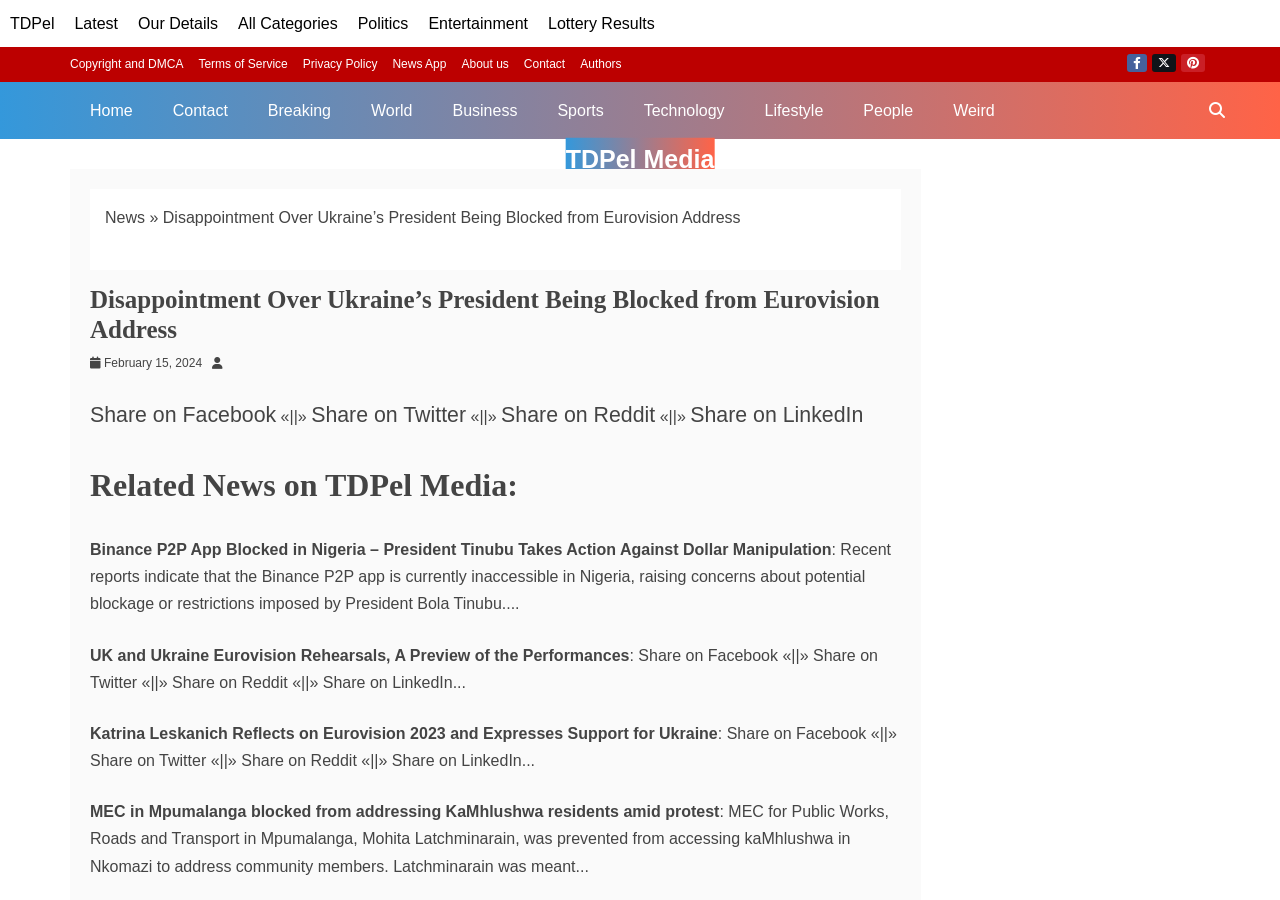What is the name of the website?
Please provide a comprehensive and detailed answer to the question.

I determined the name of the website by looking at the top-left corner of the webpage, where it says 'TDPel' and assuming it's the name of the website.